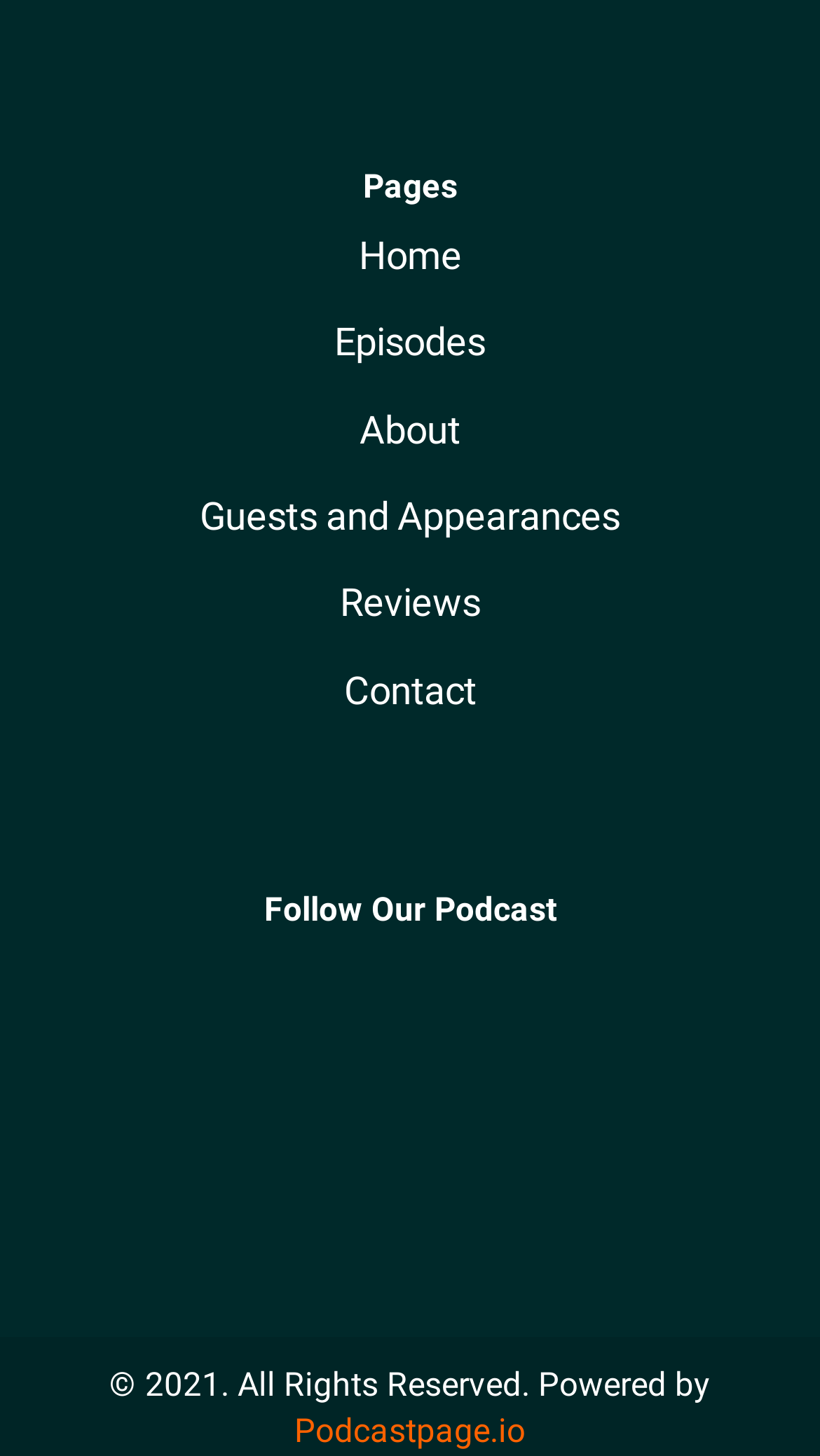Identify the bounding box coordinates of the element that should be clicked to fulfill this task: "visit podcastpage.io". The coordinates should be provided as four float numbers between 0 and 1, i.e., [left, top, right, bottom].

[0.359, 0.971, 0.641, 0.997]